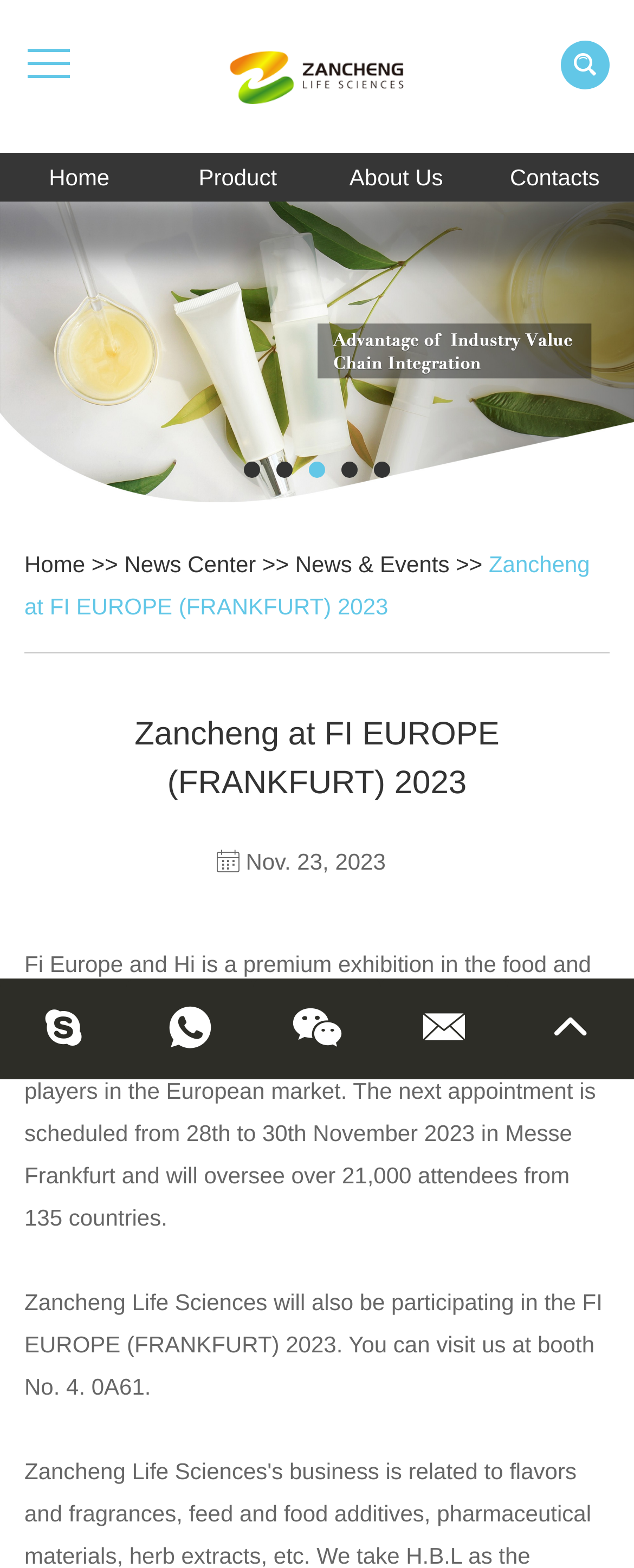Specify the bounding box coordinates for the region that must be clicked to perform the given instruction: "Read News Center".

[0.196, 0.351, 0.404, 0.368]